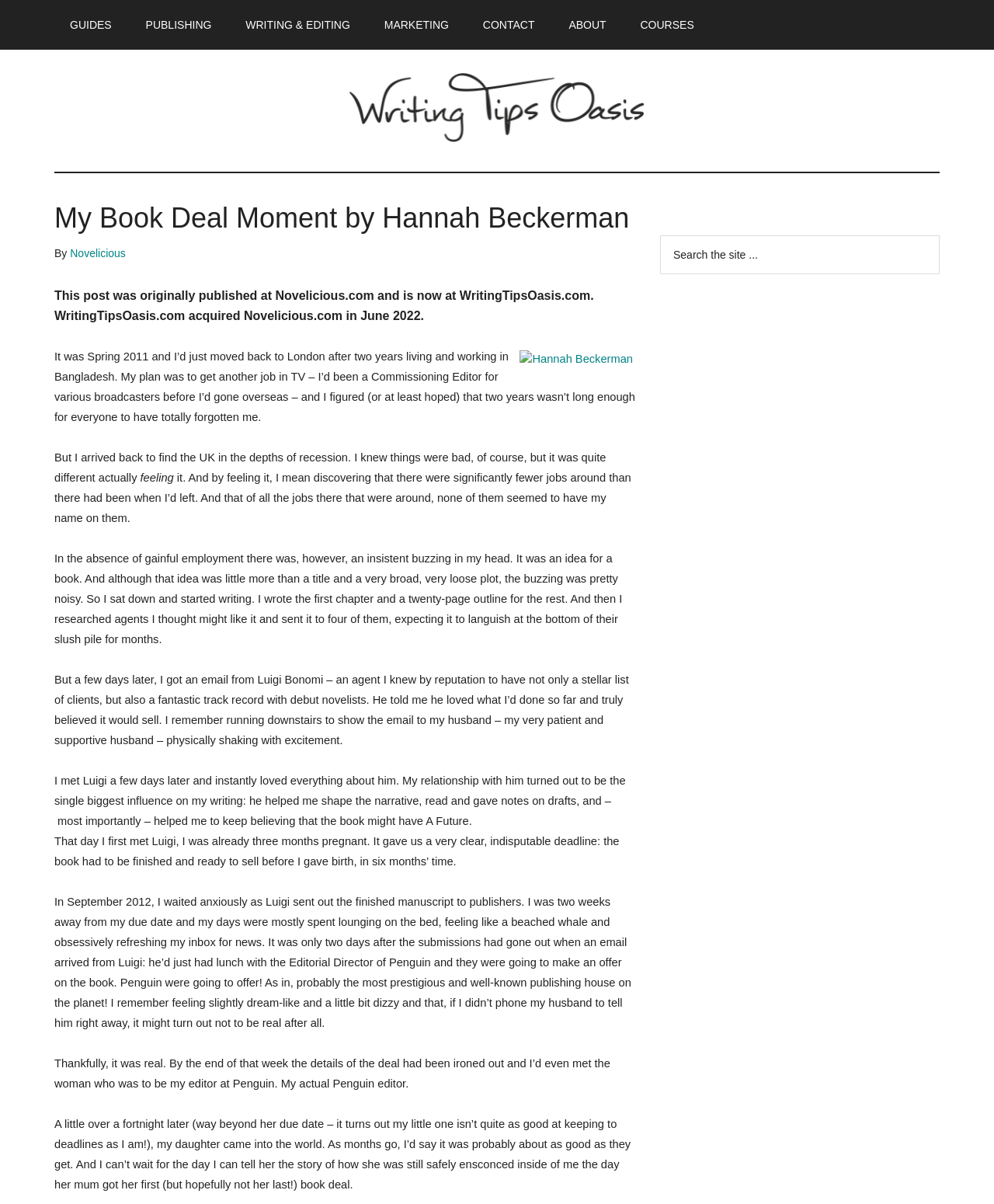How many months did the author have to finish her book?
Analyze the image and deliver a detailed answer to the question.

I determined the answer by reading the text content of the webpage. The author mentions that she had to finish her book before she gave birth, and she was two weeks away from her due date when the submissions were sent out.